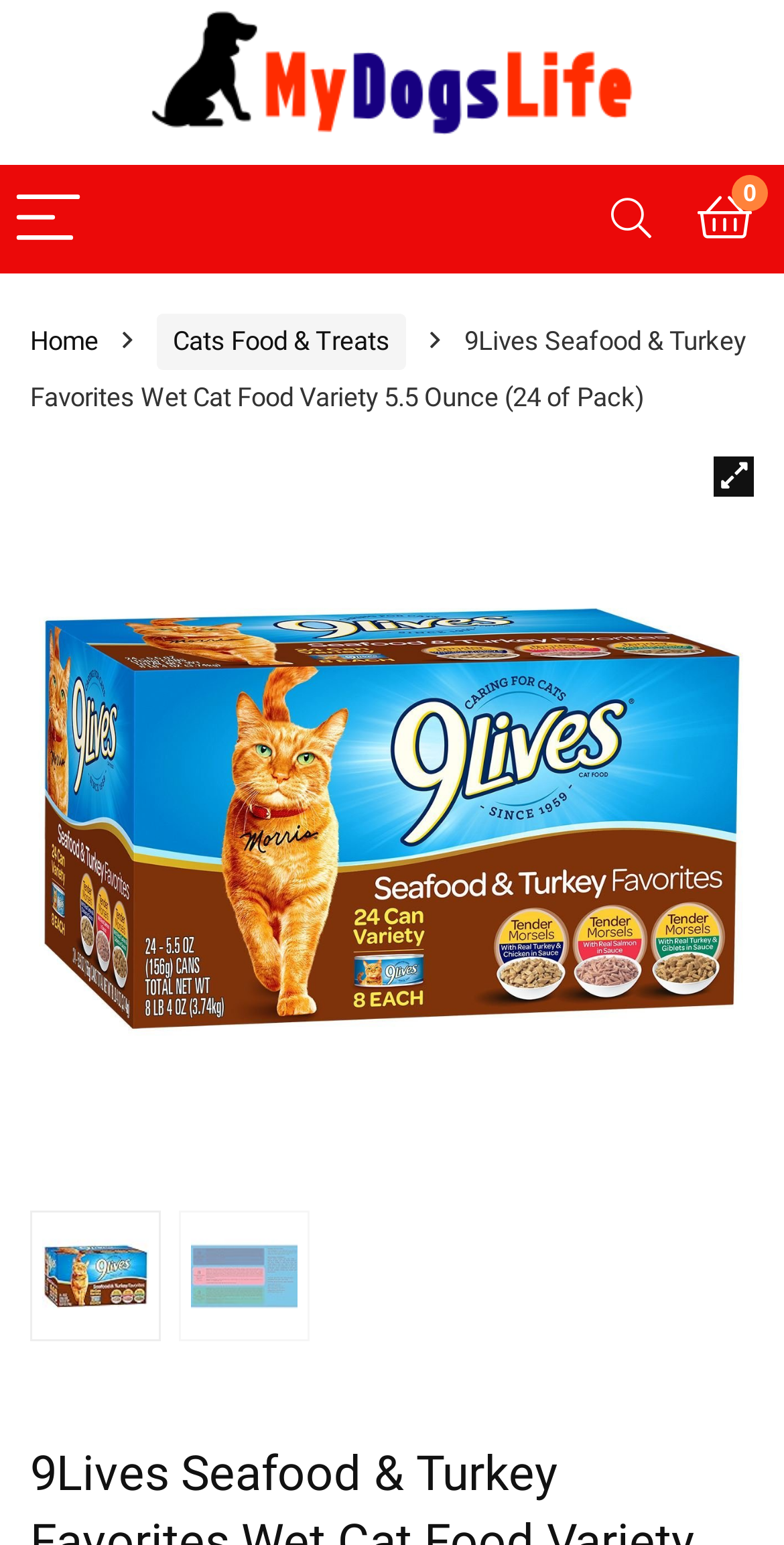Extract the main heading from the webpage content.

9Lives Seafood & Turkey Favorites Wet Cat Food Variety 5.5 Ounce (24 of Pack)